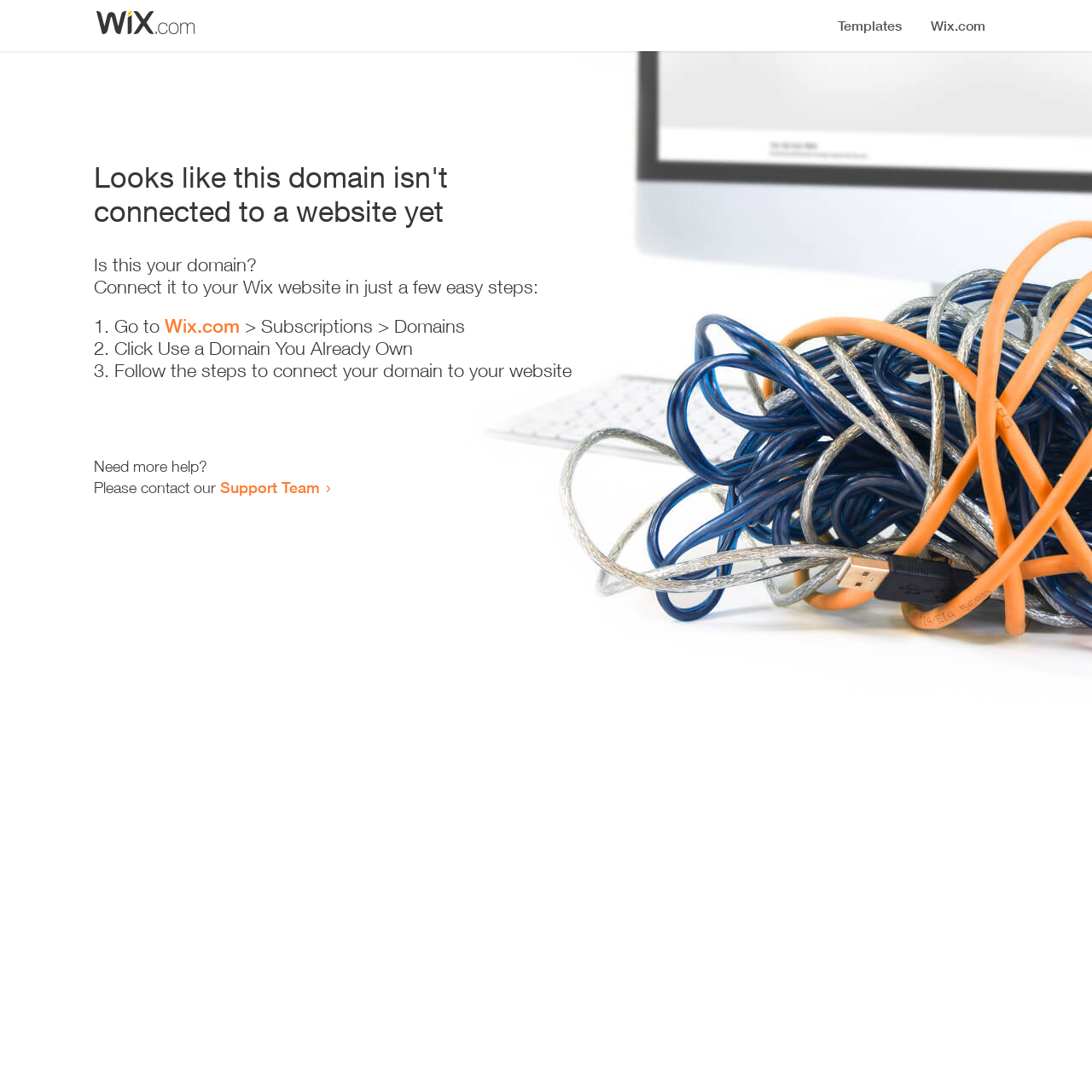Answer the question with a single word or phrase: 
Where can the user go to start the process of connecting the domain?

Wix.com